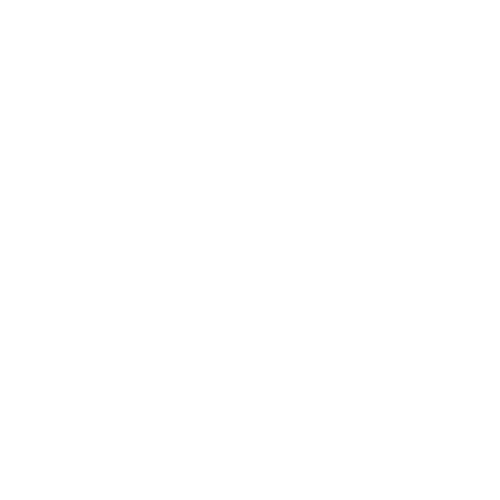Offer a detailed narrative of the scene depicted in the image.

The image showcases the "OEM Honeycomb Protection Cushion Packaging Paper HP50-01," a specialized wrapping solution designed to provide exceptional protection for fragile items during shipping and storage. Known for its recyclable and cost-effective properties, this honeycomb packaging uses 100% kraft paper, making it an eco-friendly alternative to traditional plastic materials. The unique honeycomb structure offers flexible cushioning, ensuring items remain safe from impact and collision. This packaging is not only ideal for delicate products such as glassware and ceramics but is also versatile enough for various applications. The accompanying text emphasizes the customization options available, including logo and color variations, and highlights its ease of use and sustainability features, making it an excellent choice for businesses seeking efficient and responsible packaging solutions.